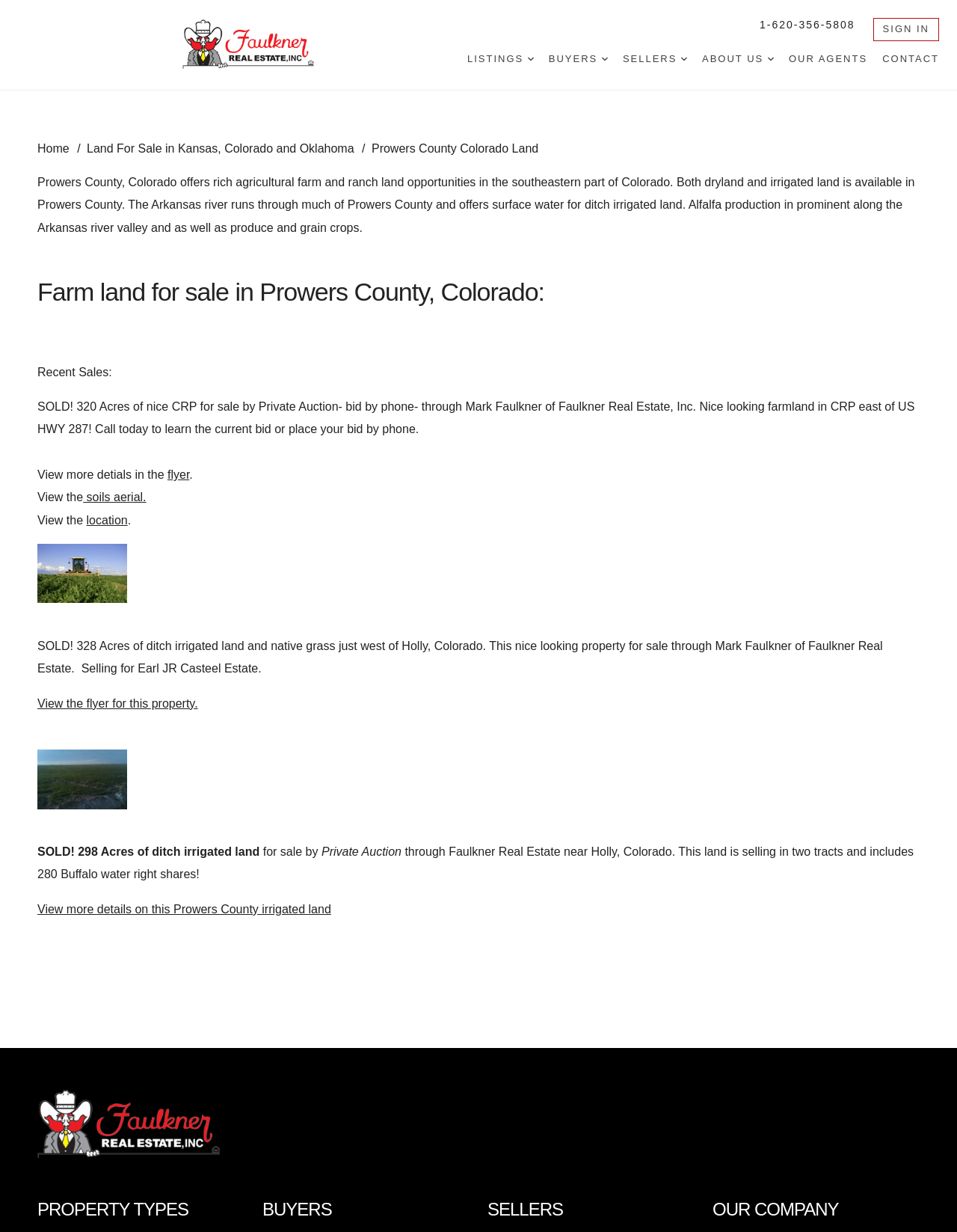What is the purpose of the 'LISTINGS' dropdown menu?
Please elaborate on the answer to the question with detailed information.

Based on the context of the webpage, which is focused on agricultural land for sale, it can be inferred that the 'LISTINGS' dropdown menu is intended to provide users with a way to view listings of available properties.